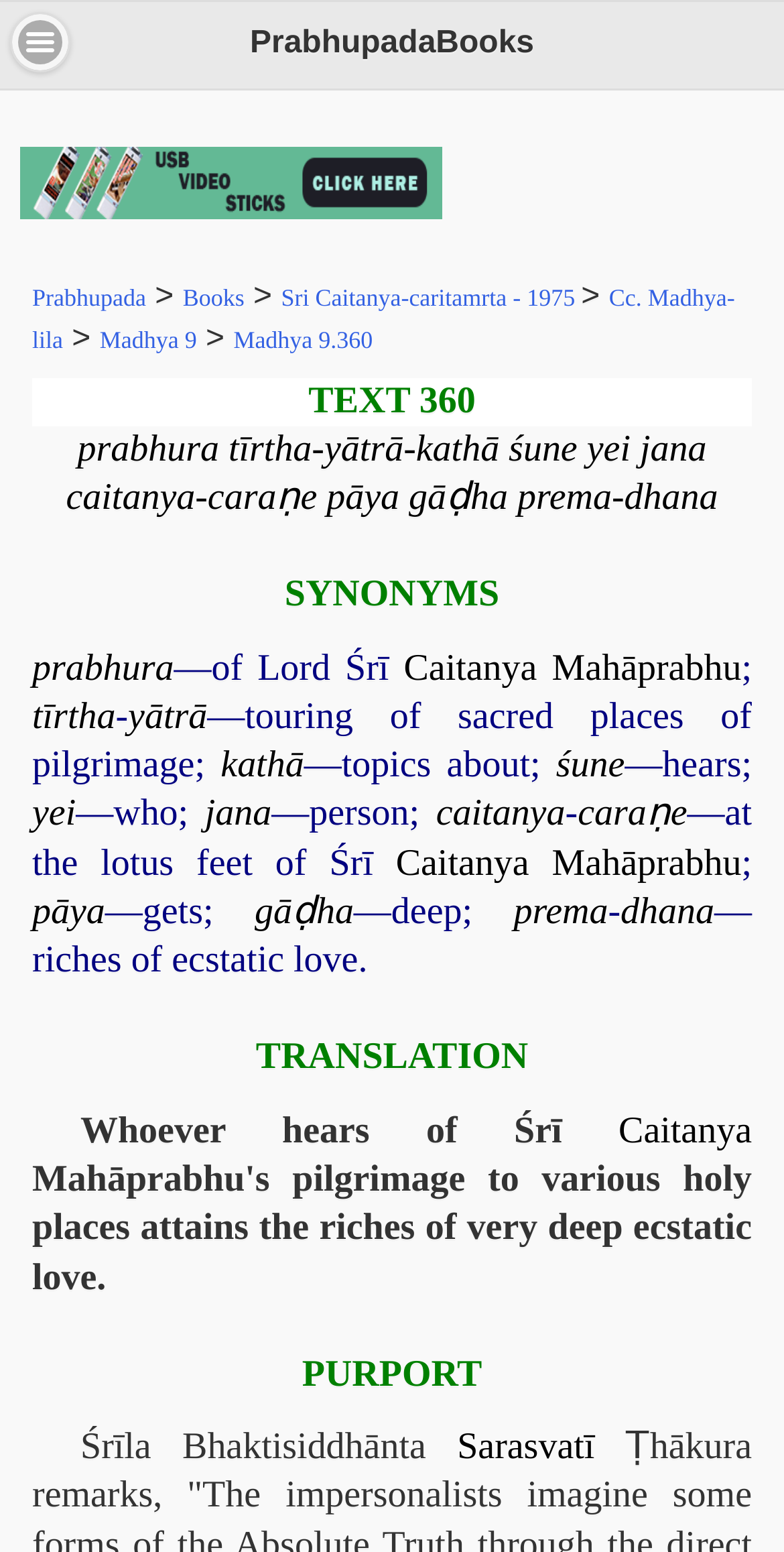Locate the bounding box coordinates of the element that needs to be clicked to carry out the instruction: "Read 'TEXT 360'". The coordinates should be given as four float numbers ranging from 0 to 1, i.e., [left, top, right, bottom].

[0.393, 0.244, 0.607, 0.272]